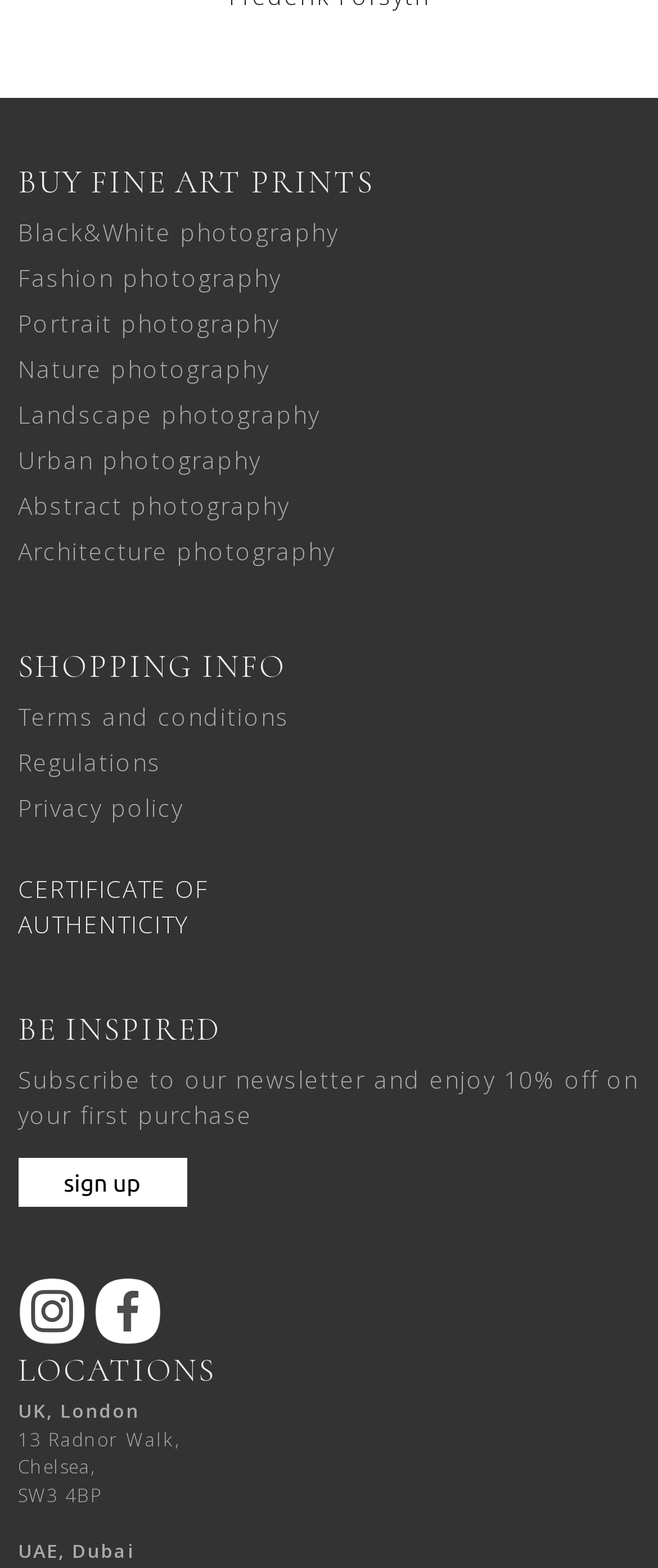Locate the bounding box of the user interface element based on this description: "Regulations".

[0.027, 0.475, 0.973, 0.497]